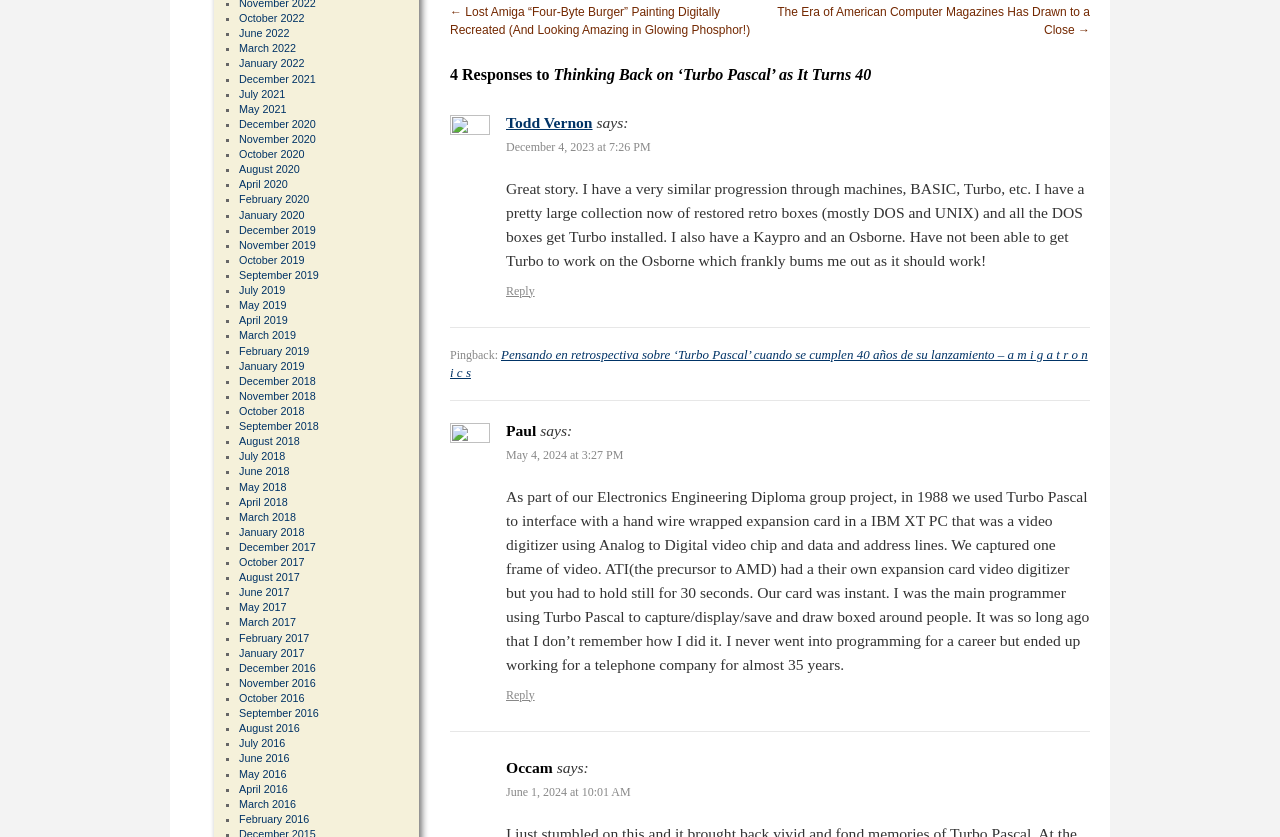Please specify the bounding box coordinates of the clickable section necessary to execute the following command: "Reply to Todd Vernon's comment".

[0.395, 0.339, 0.418, 0.356]